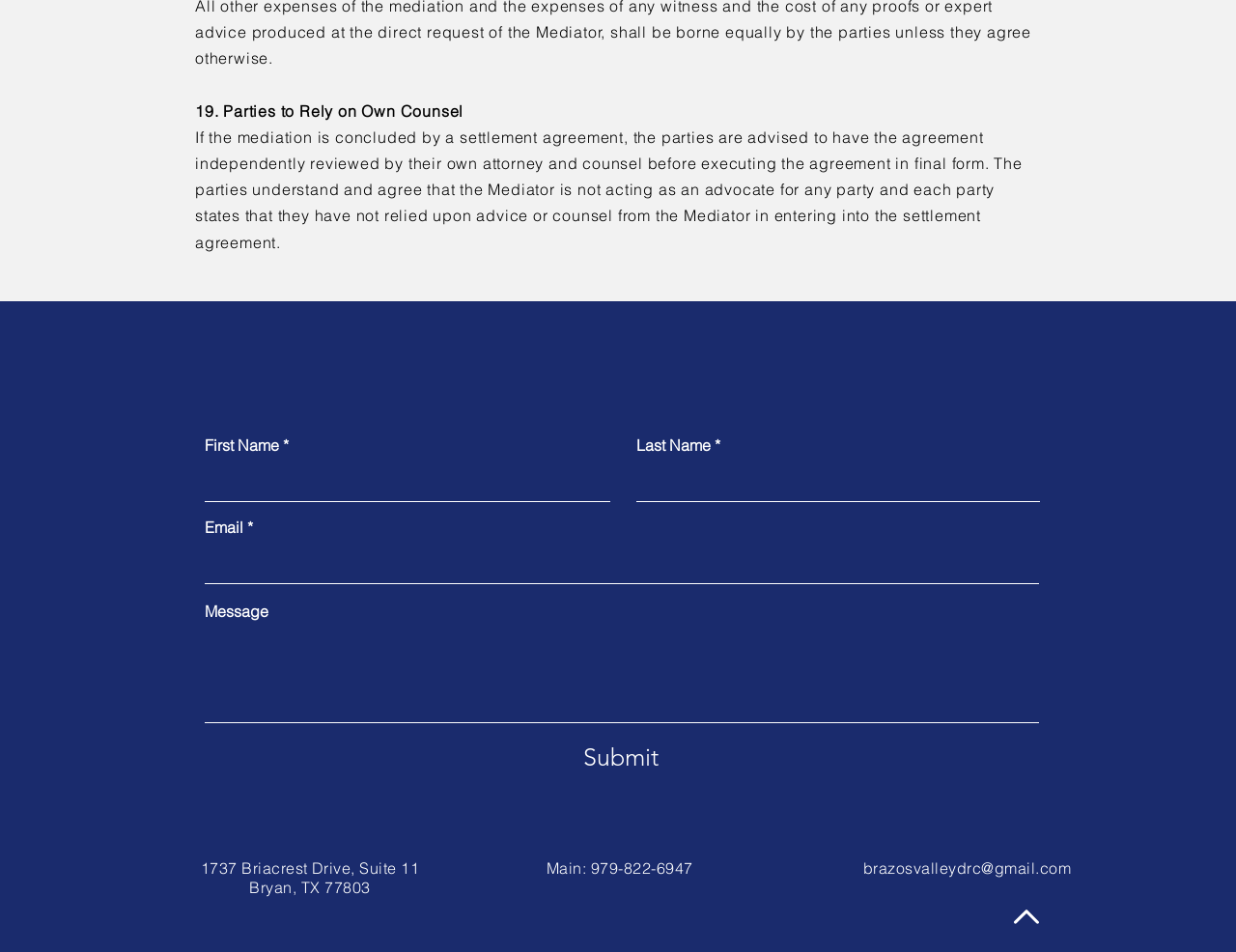Identify the bounding box coordinates of the specific part of the webpage to click to complete this instruction: "Enter first name".

[0.166, 0.484, 0.494, 0.527]